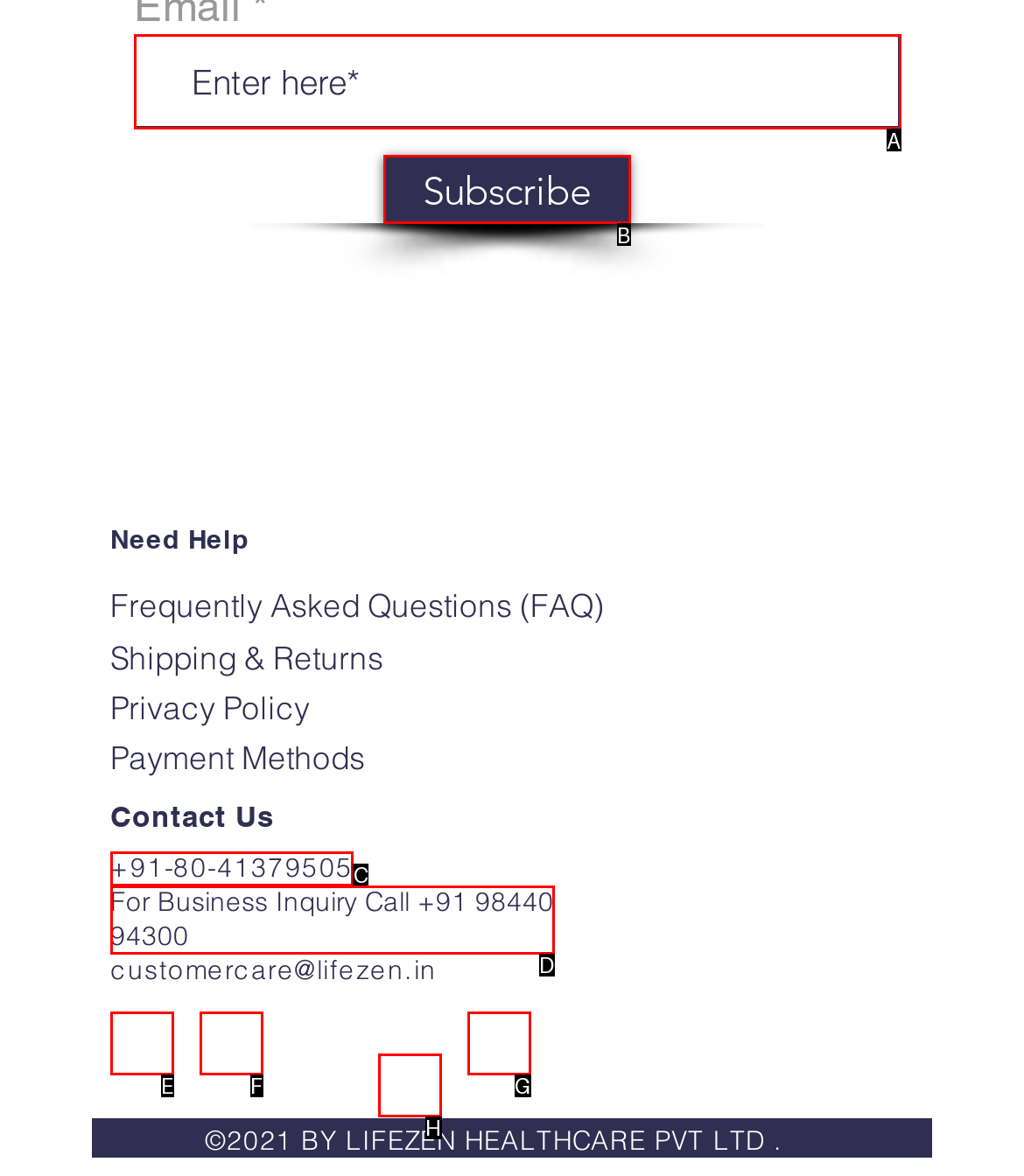Tell me which one HTML element best matches the description: aria-label="X"
Answer with the option's letter from the given choices directly.

H